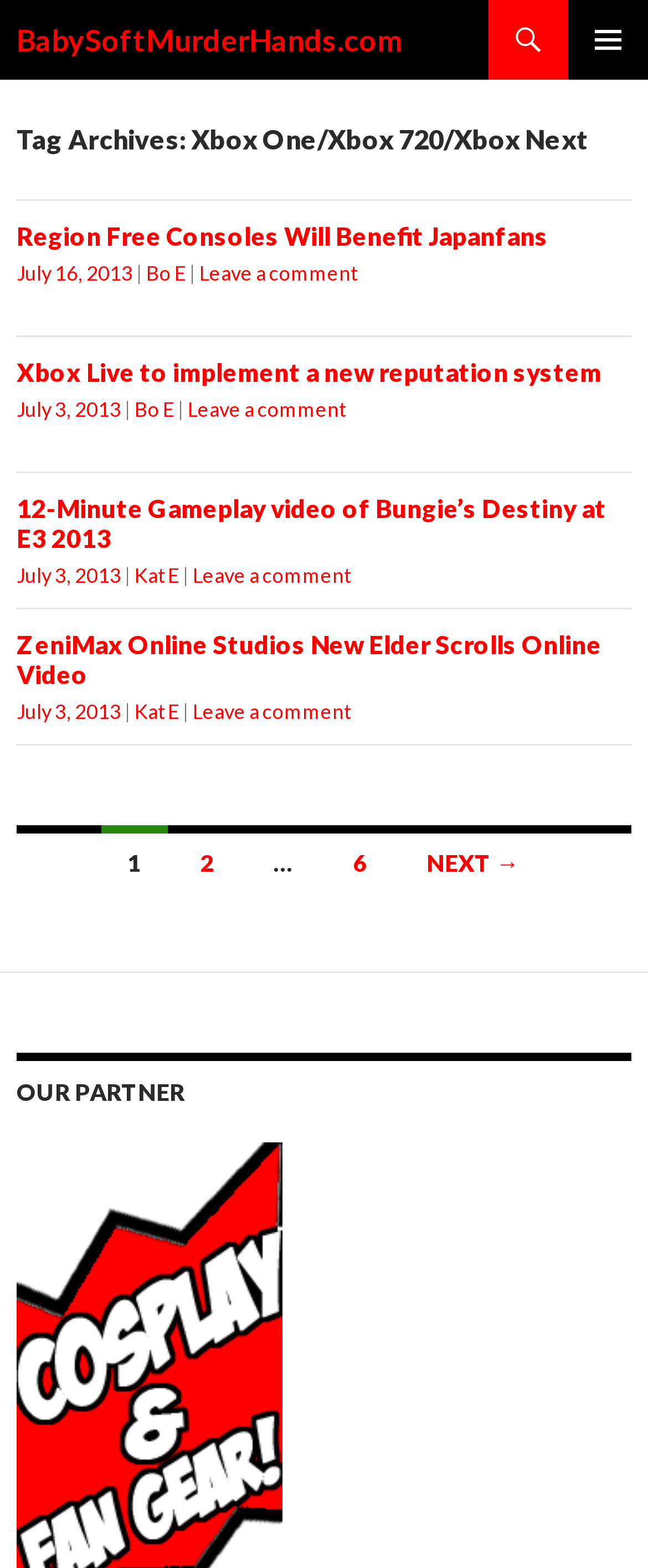Identify the coordinates of the bounding box for the element that must be clicked to accomplish the instruction: "Go to the Primary Menu".

None